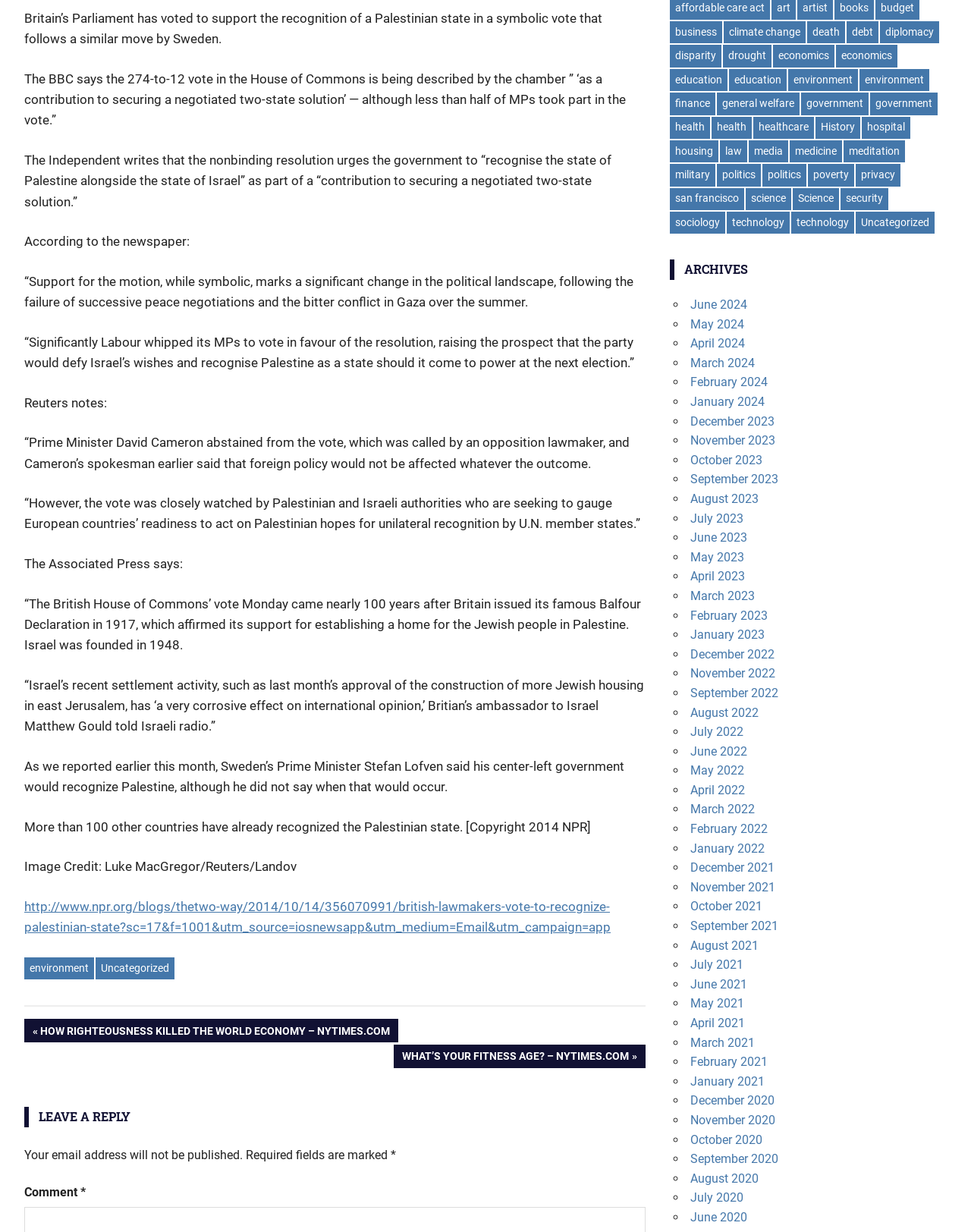Using the webpage screenshot, locate the HTML element that fits the following description and provide its bounding box: "environment".

[0.025, 0.777, 0.097, 0.795]